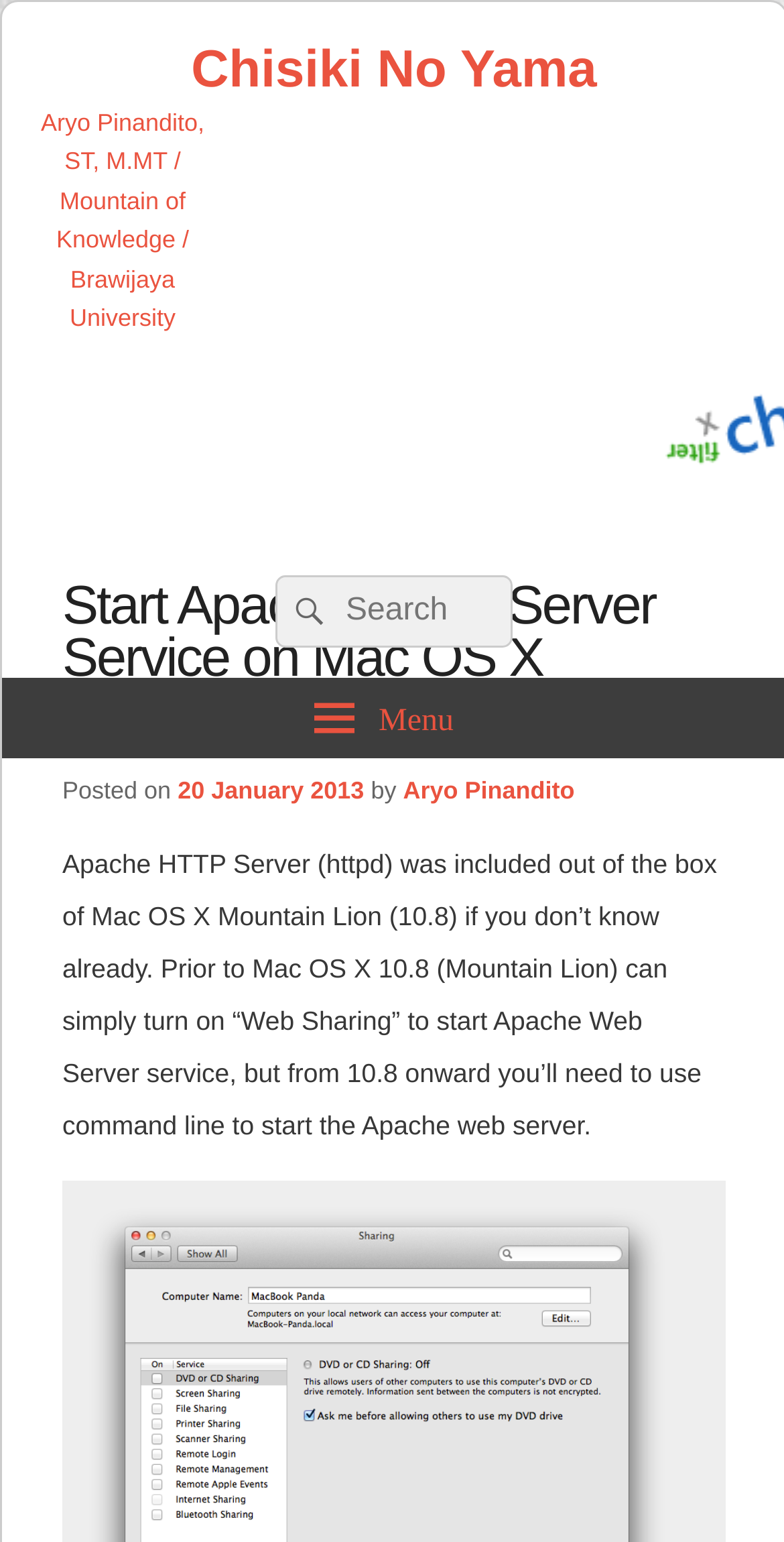With reference to the image, please provide a detailed answer to the following question: What is the name of the author?

The author's name is mentioned in the text 'by Aryo Pinandito' which is located below the title of the article.